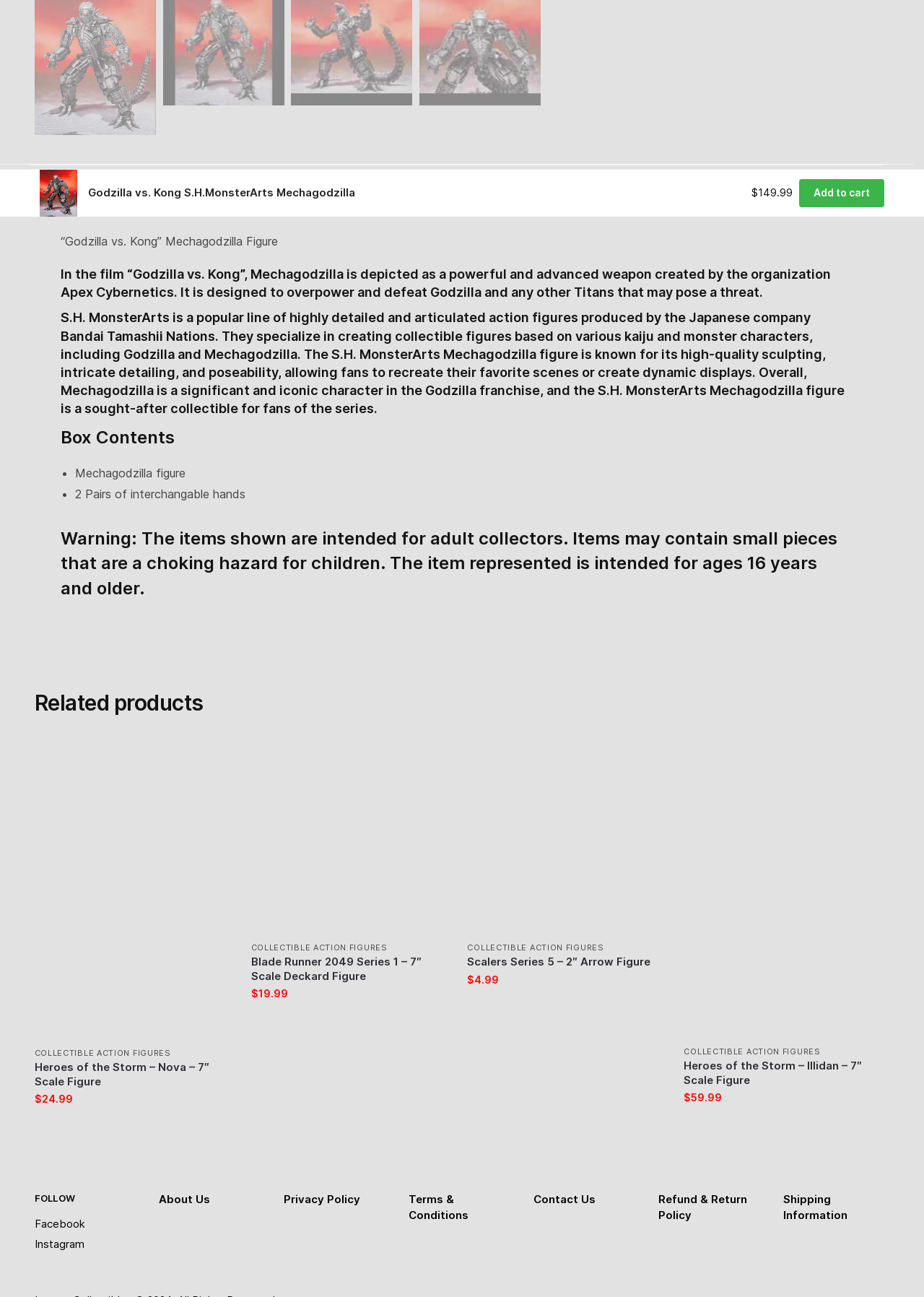Point out the bounding box coordinates of the section to click in order to follow this instruction: "Add to wishlist".

[0.213, 0.572, 0.236, 0.589]